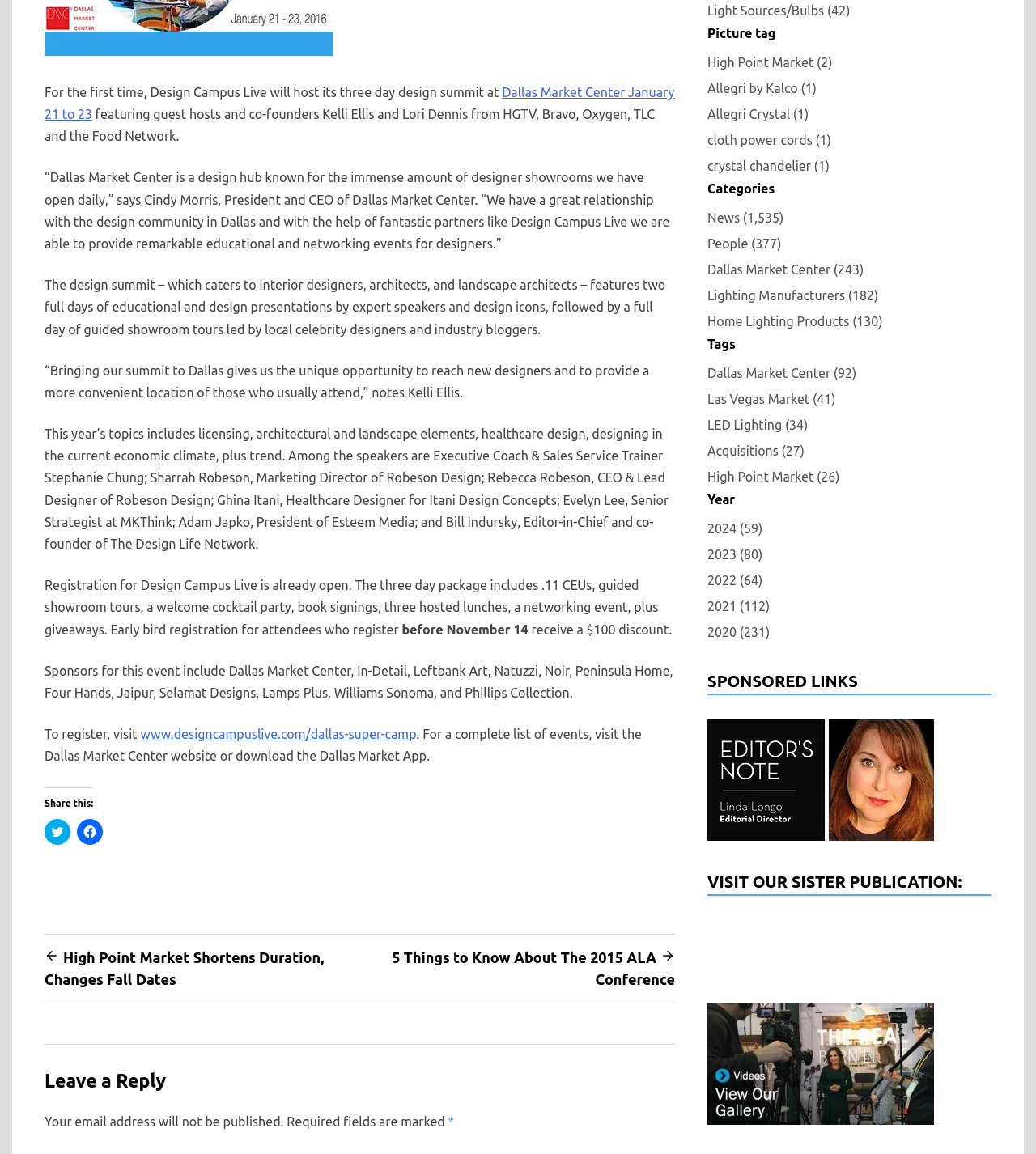Identify and provide the bounding box for the element described by: "parent_node: Judgment".

None